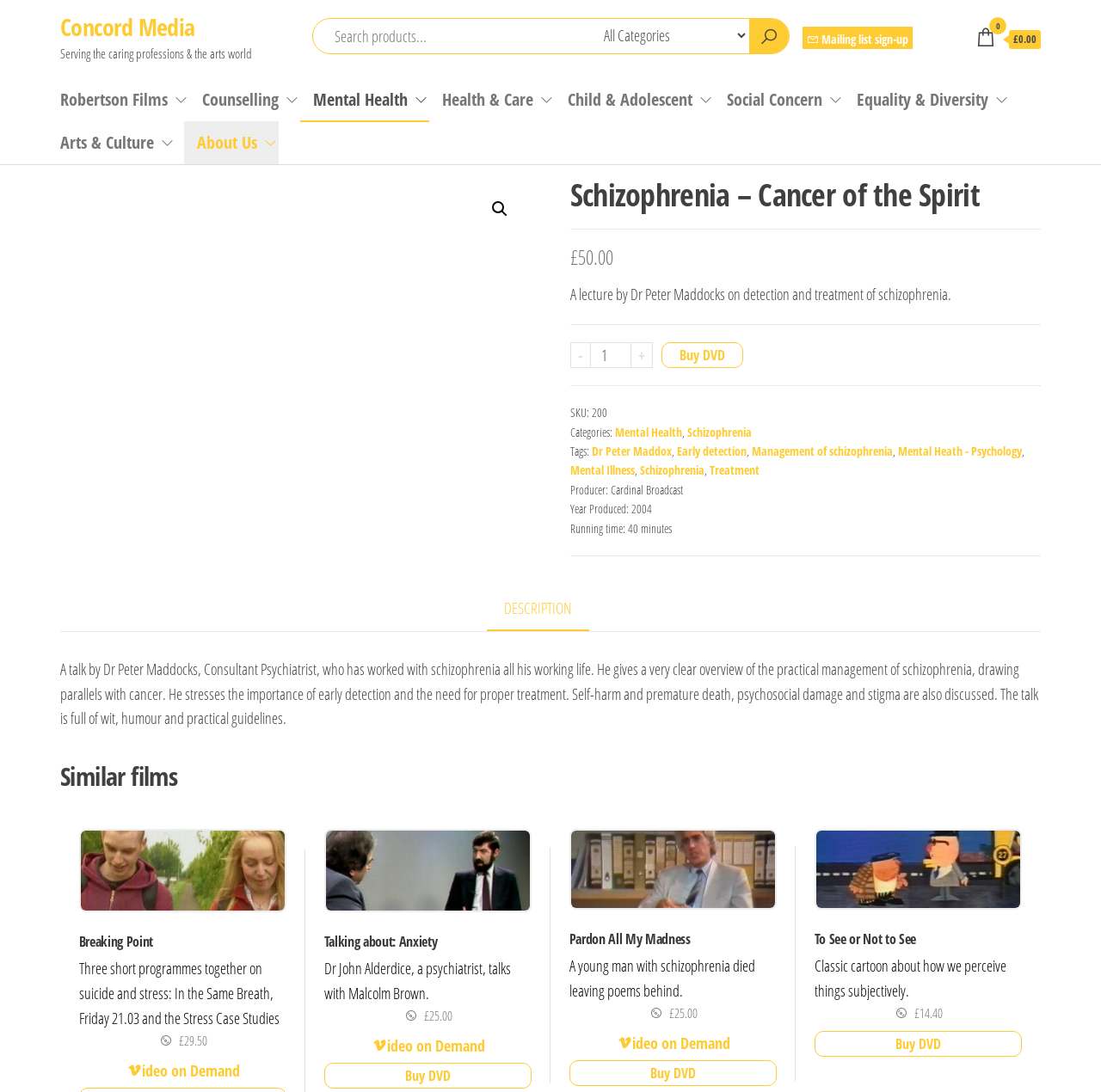Answer the question with a single word or phrase: 
What is the category of the film 'Breaking Point'?

Suicide and stress